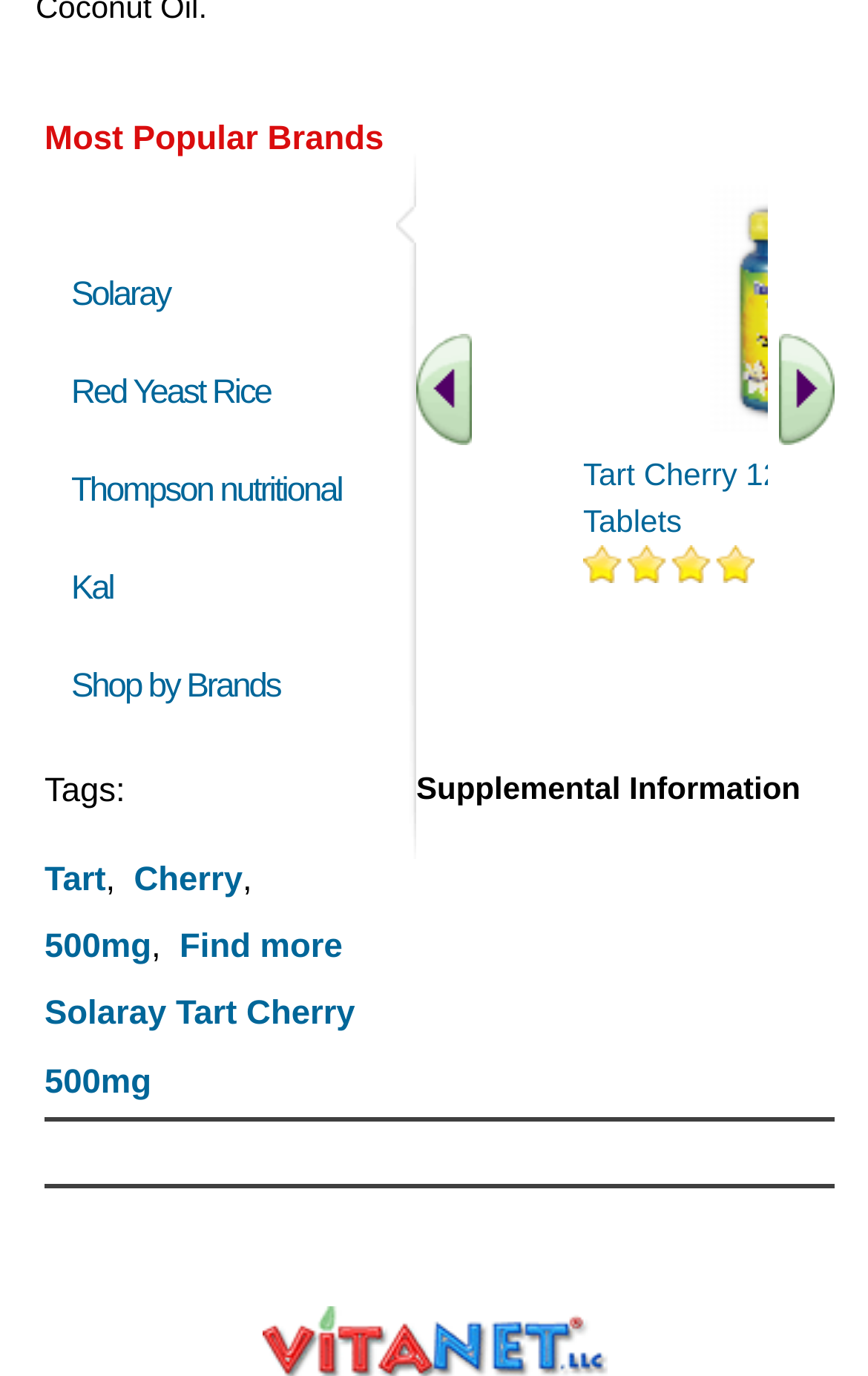Determine the bounding box coordinates of the clickable region to execute the instruction: "View Supplemental Information". The coordinates should be four float numbers between 0 and 1, denoted as [left, top, right, bottom].

[0.479, 0.559, 0.922, 0.585]